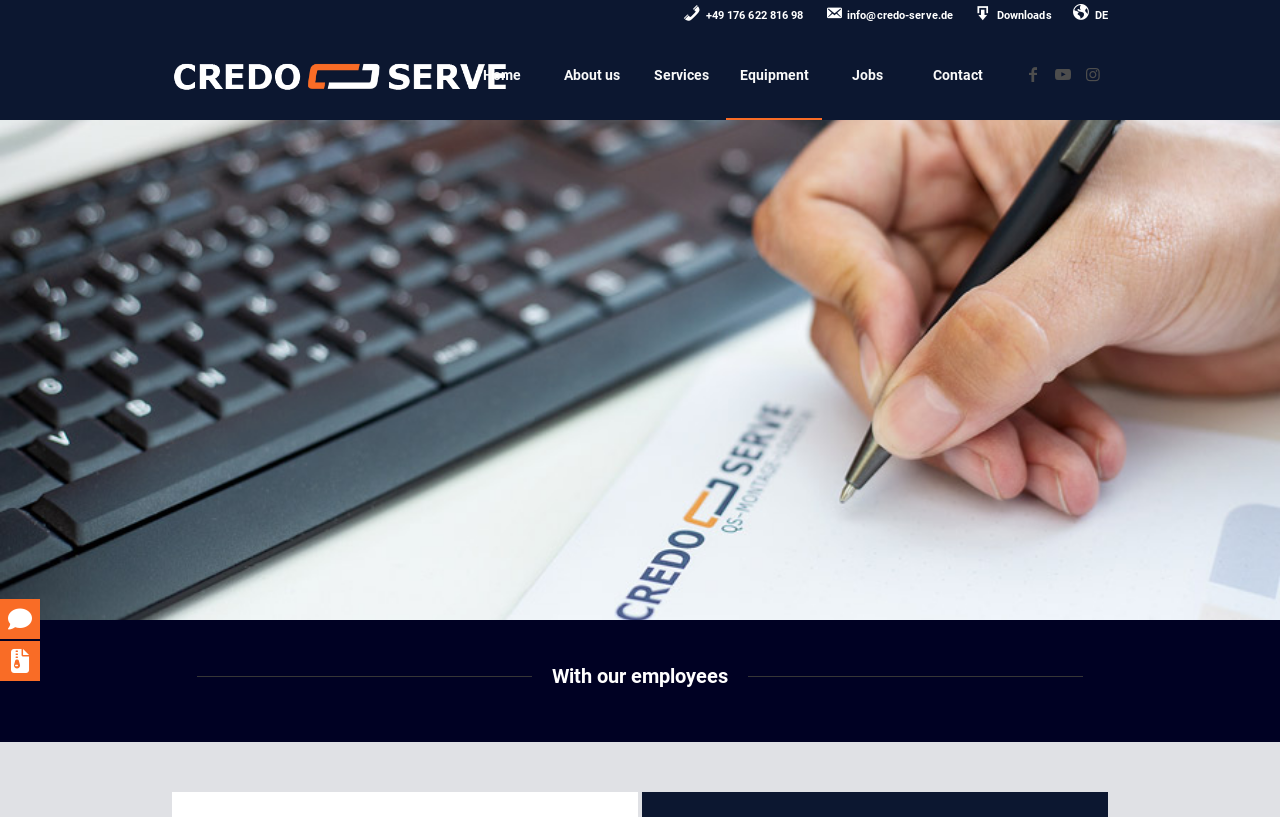From the webpage screenshot, identify the region described by About us. Provide the bounding box coordinates as (top-left x, top-left y, bottom-right x, bottom-right y), with each value being a floating point number between 0 and 1.

[0.427, 0.038, 0.497, 0.146]